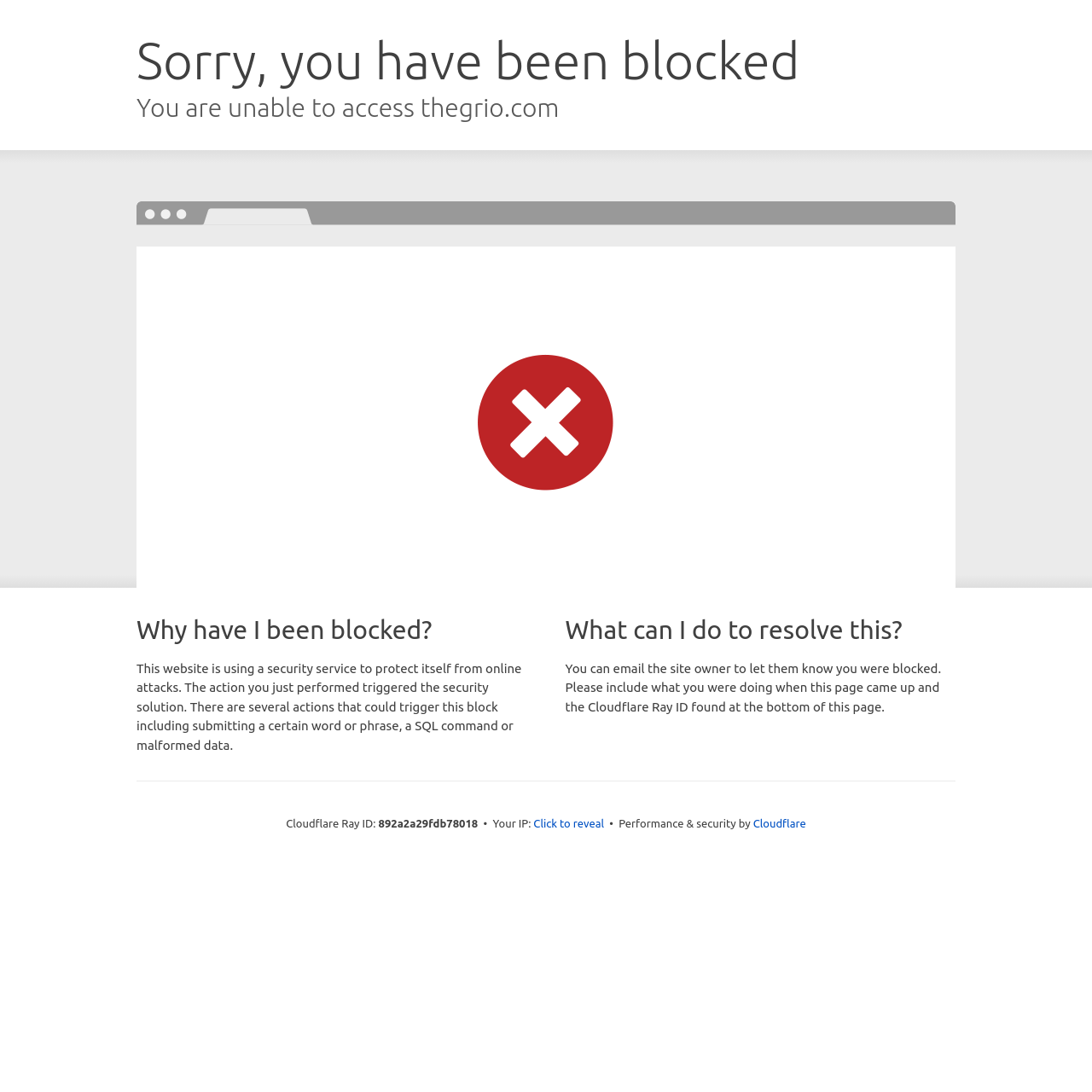Use the details in the image to answer the question thoroughly: 
What is the name of the security service?

The security service being used to protect the website is Cloudflare, which is mentioned in the text as 'This website is using a security service to protect itself from online attacks.' Cloudflare is also mentioned as the provider of the Ray ID.